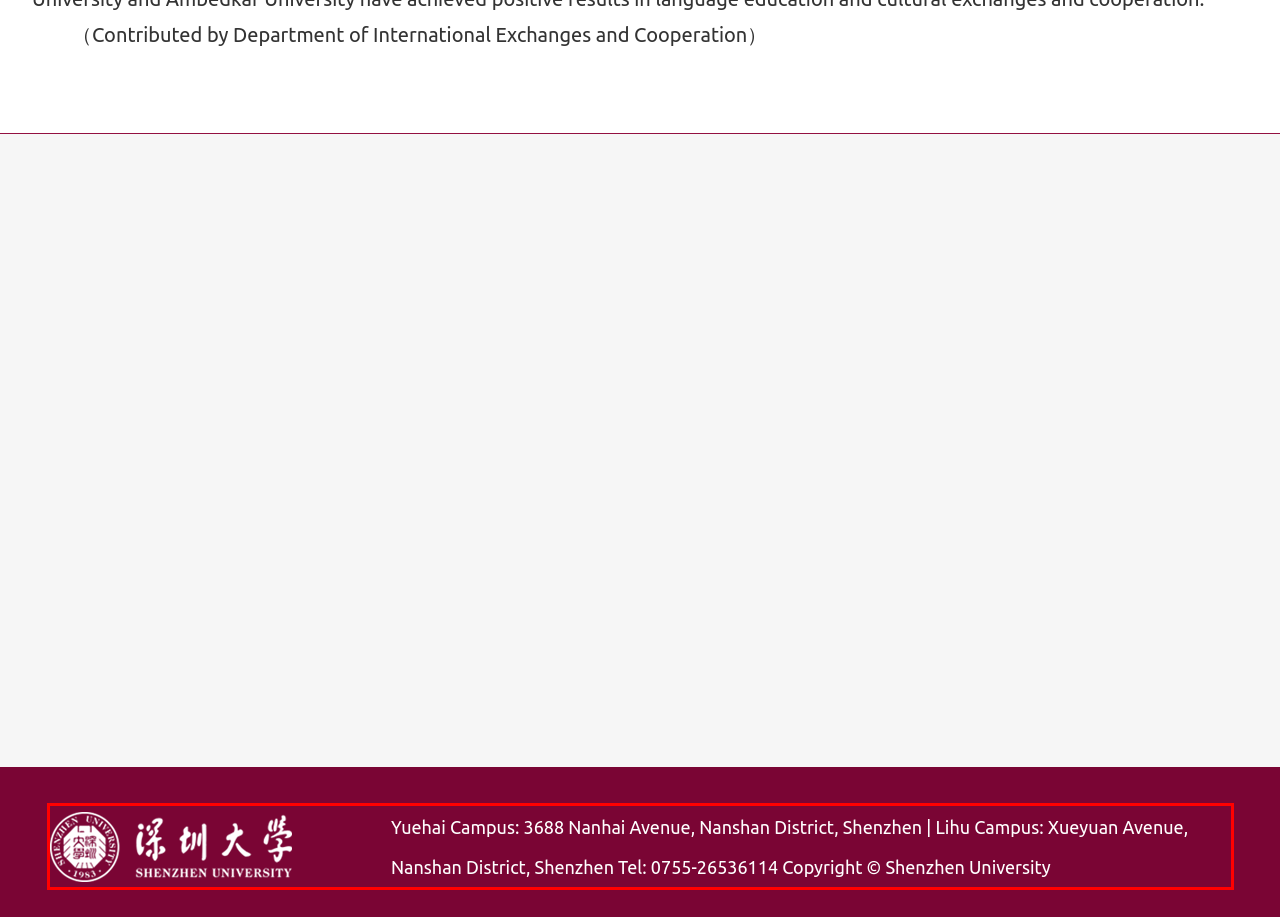Examine the screenshot of the webpage, locate the red bounding box, and generate the text contained within it.

Yuehai Campus: 3688 Nanhai Avenue, Nanshan District, Shenzhen | Lihu Campus: Xueyuan Avenue, Nanshan District, Shenzhen Tel: 0755-26536114 Copyright © Shenzhen University